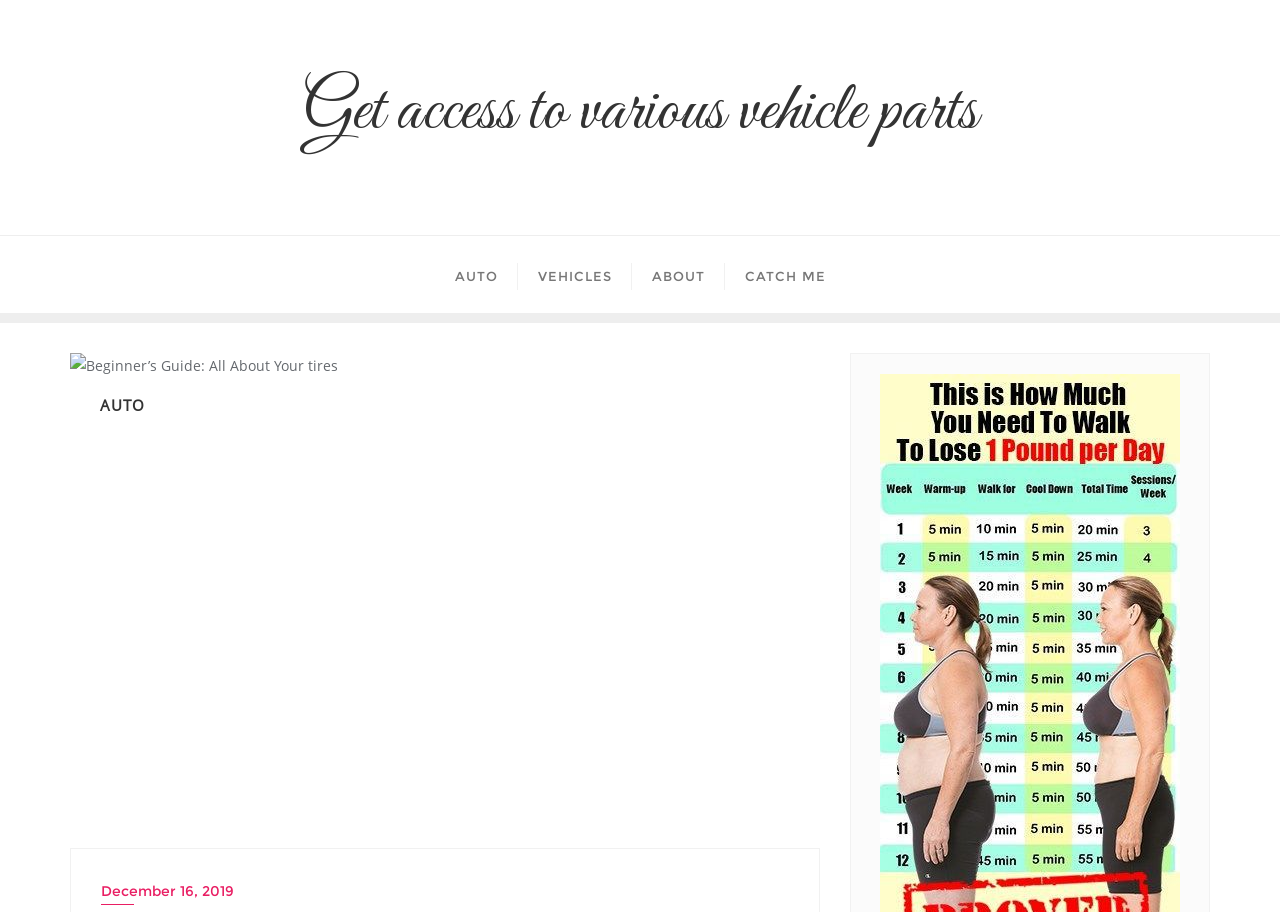Ascertain the bounding box coordinates for the UI element detailed here: "Vehicles". The coordinates should be provided as [left, top, right, bottom] with each value being a float between 0 and 1.

[0.404, 0.259, 0.493, 0.343]